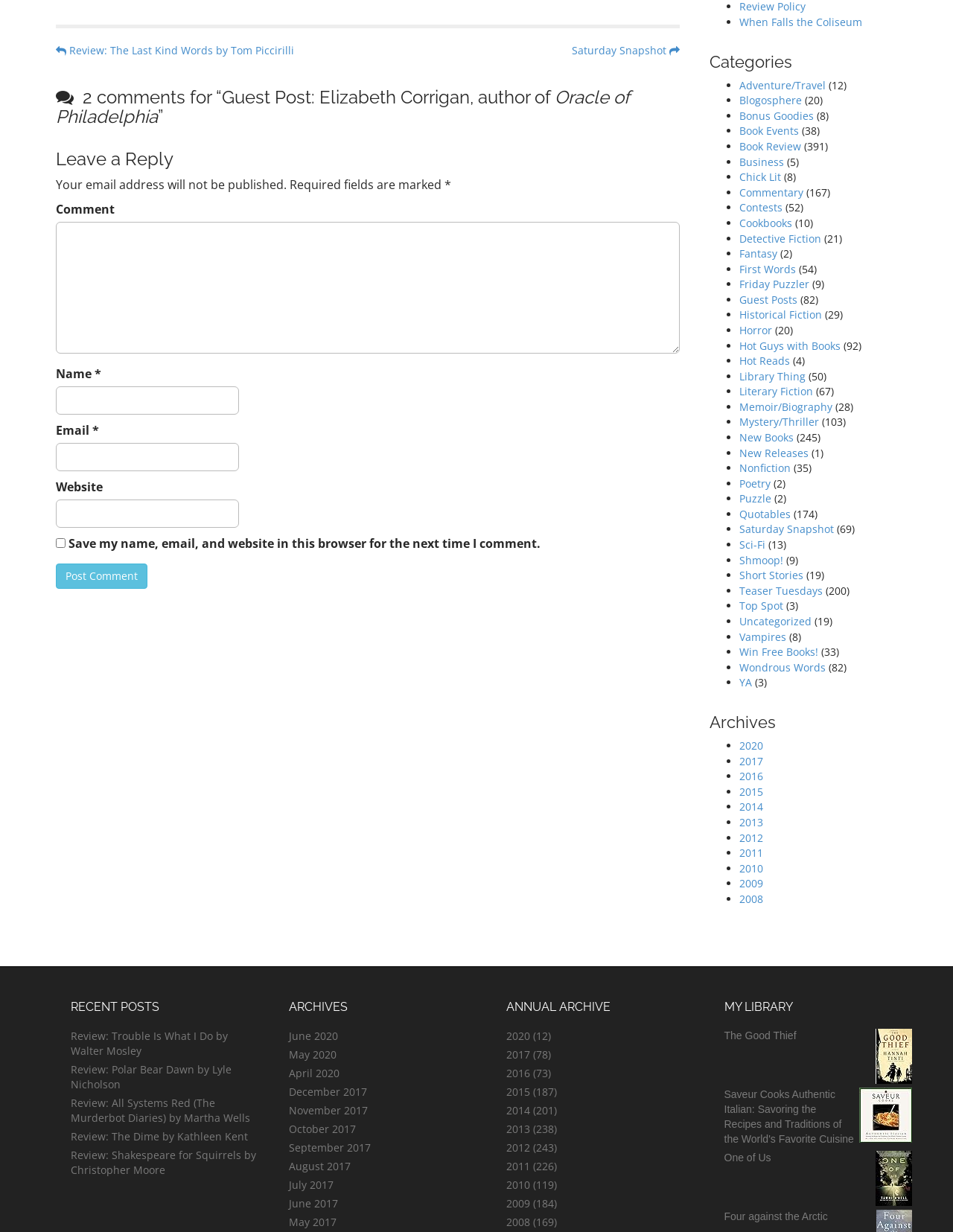Identify the bounding box for the given UI element using the description provided. Coordinates should be in the format (top-left x, top-left y, bottom-right x, bottom-right y) and must be between 0 and 1. Here is the description: parent_node: Name * name="author"

[0.059, 0.314, 0.251, 0.337]